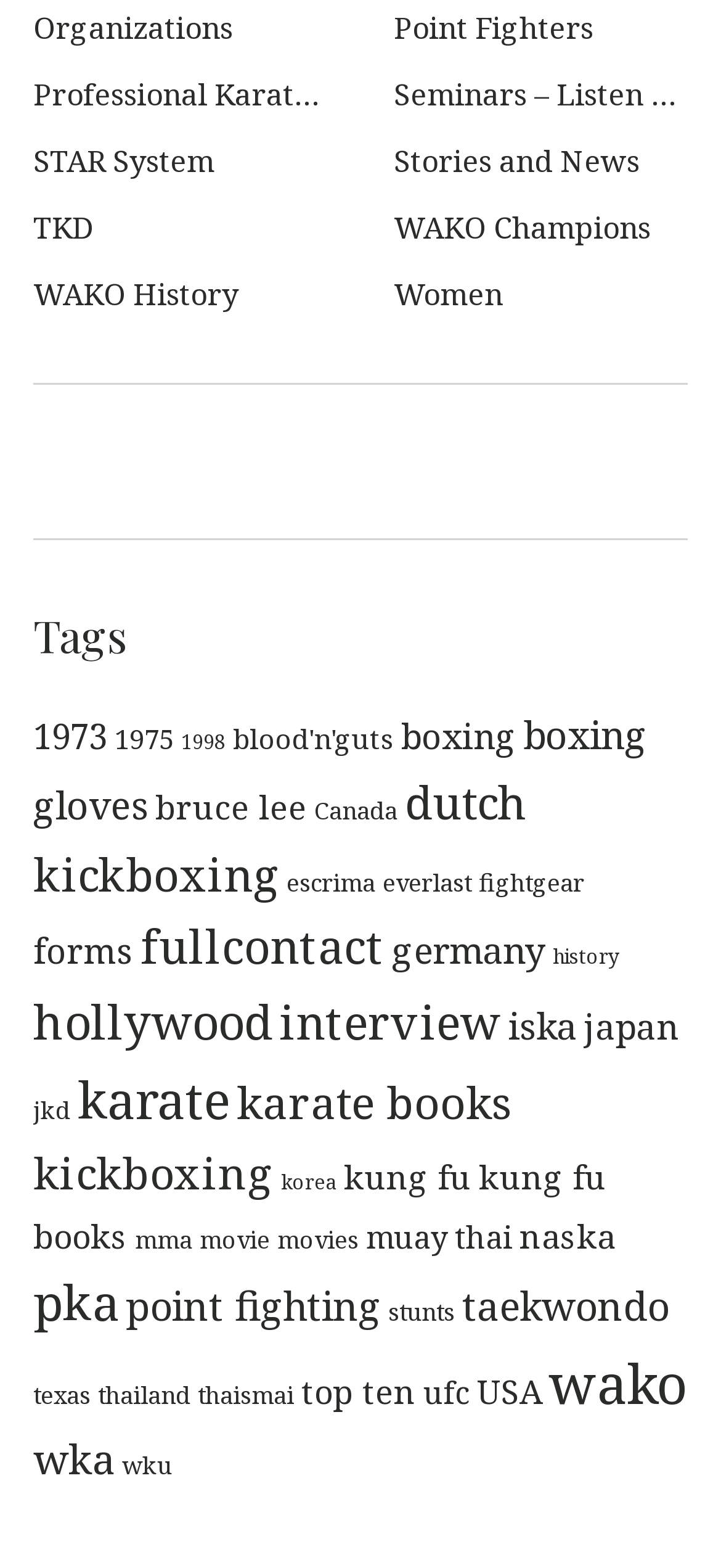What is the most popular tag on the webpage?
Examine the webpage screenshot and provide an in-depth answer to the question.

After reviewing the links under the 'Tags' heading, I found that 'WAKO' has the most items, with 28 items listed.